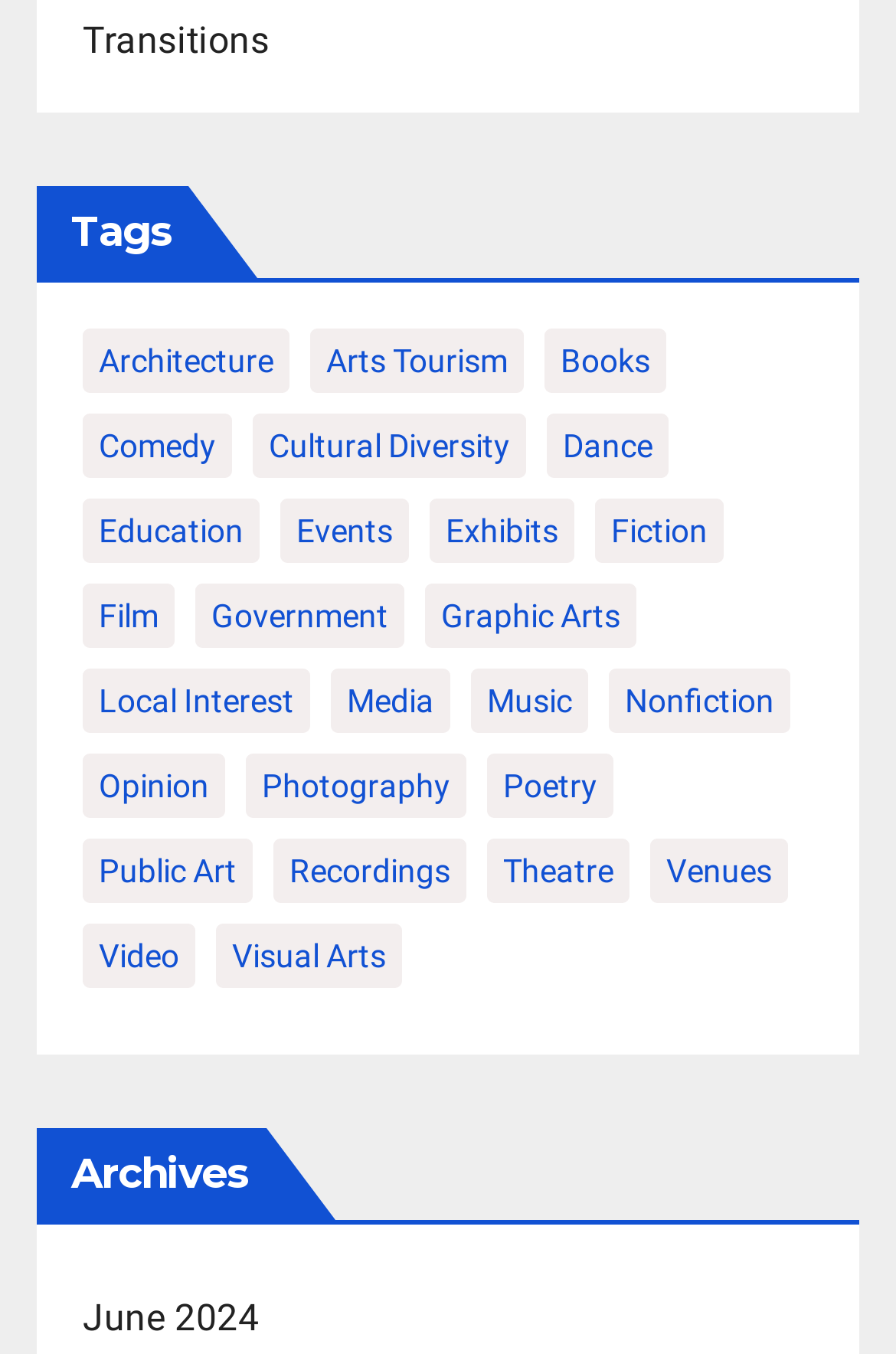Identify the bounding box coordinates necessary to click and complete the given instruction: "Browse Transitions".

[0.092, 0.013, 0.301, 0.046]